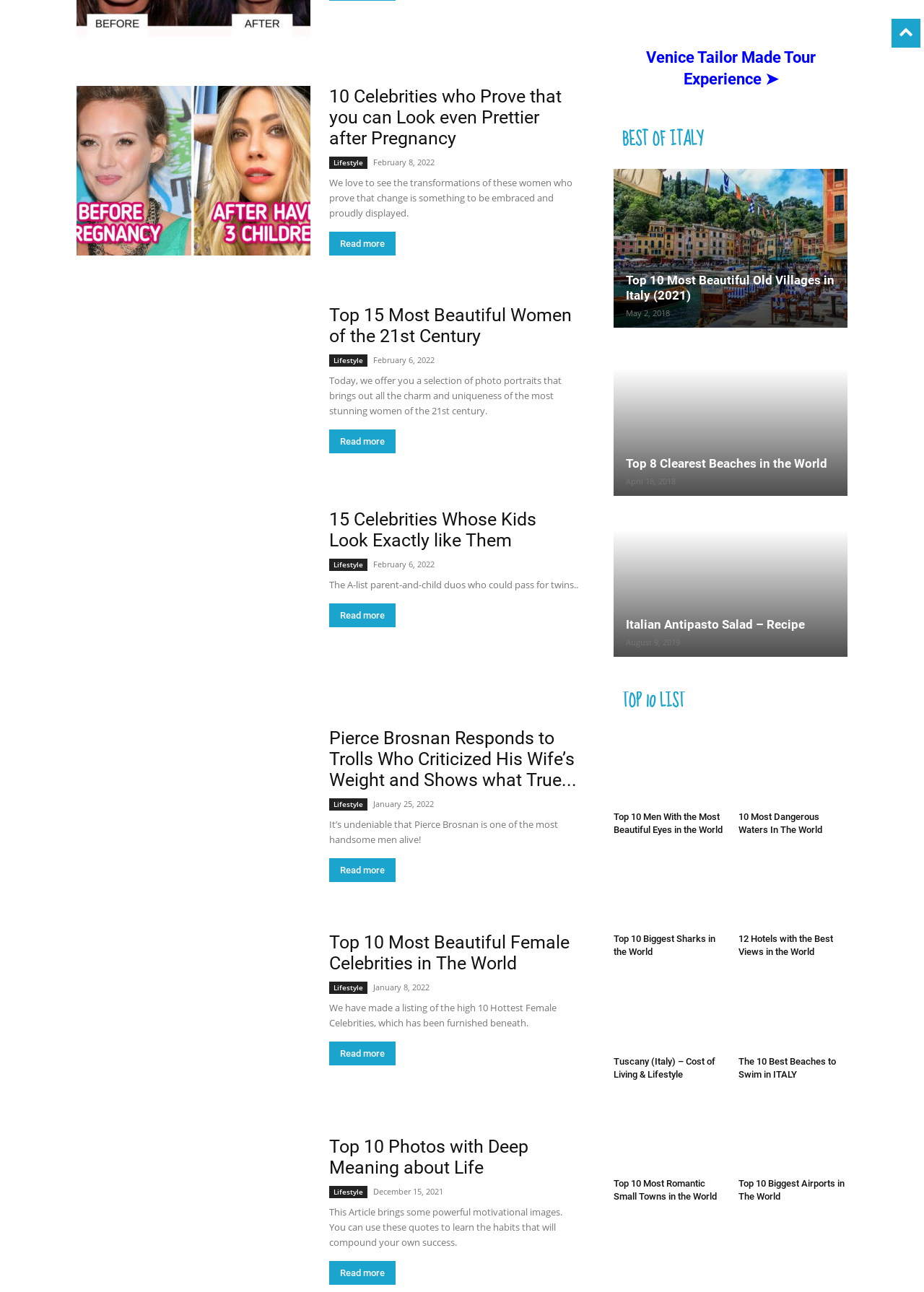Can you pinpoint the bounding box coordinates for the clickable element required for this instruction: "Click on the link to AGREEMENT LETTER SAMPLE"? The coordinates should be four float numbers between 0 and 1, i.e., [left, top, right, bottom].

None